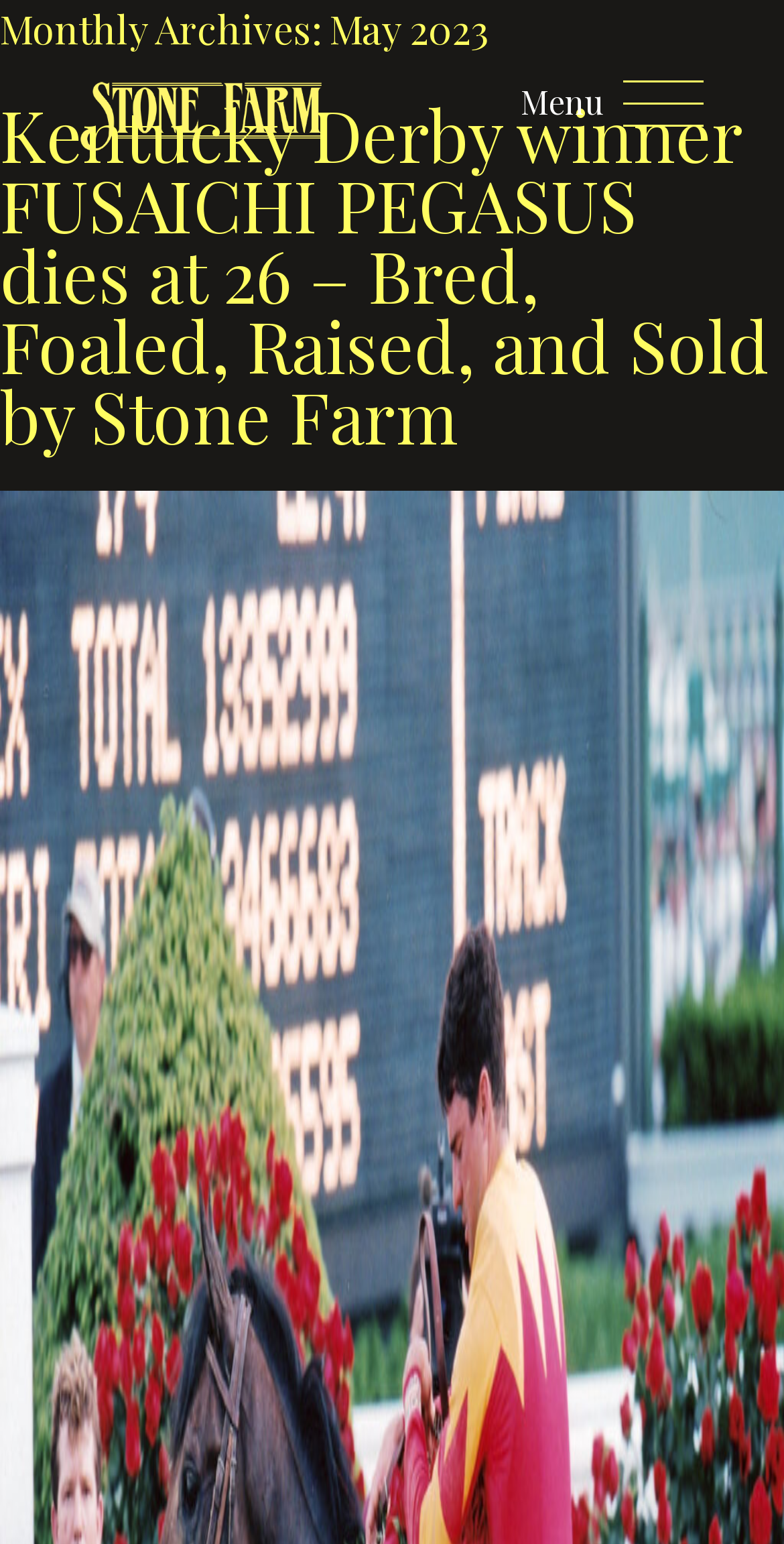Give a one-word or short phrase answer to the question: 
What is the age of the horse when it died?

26